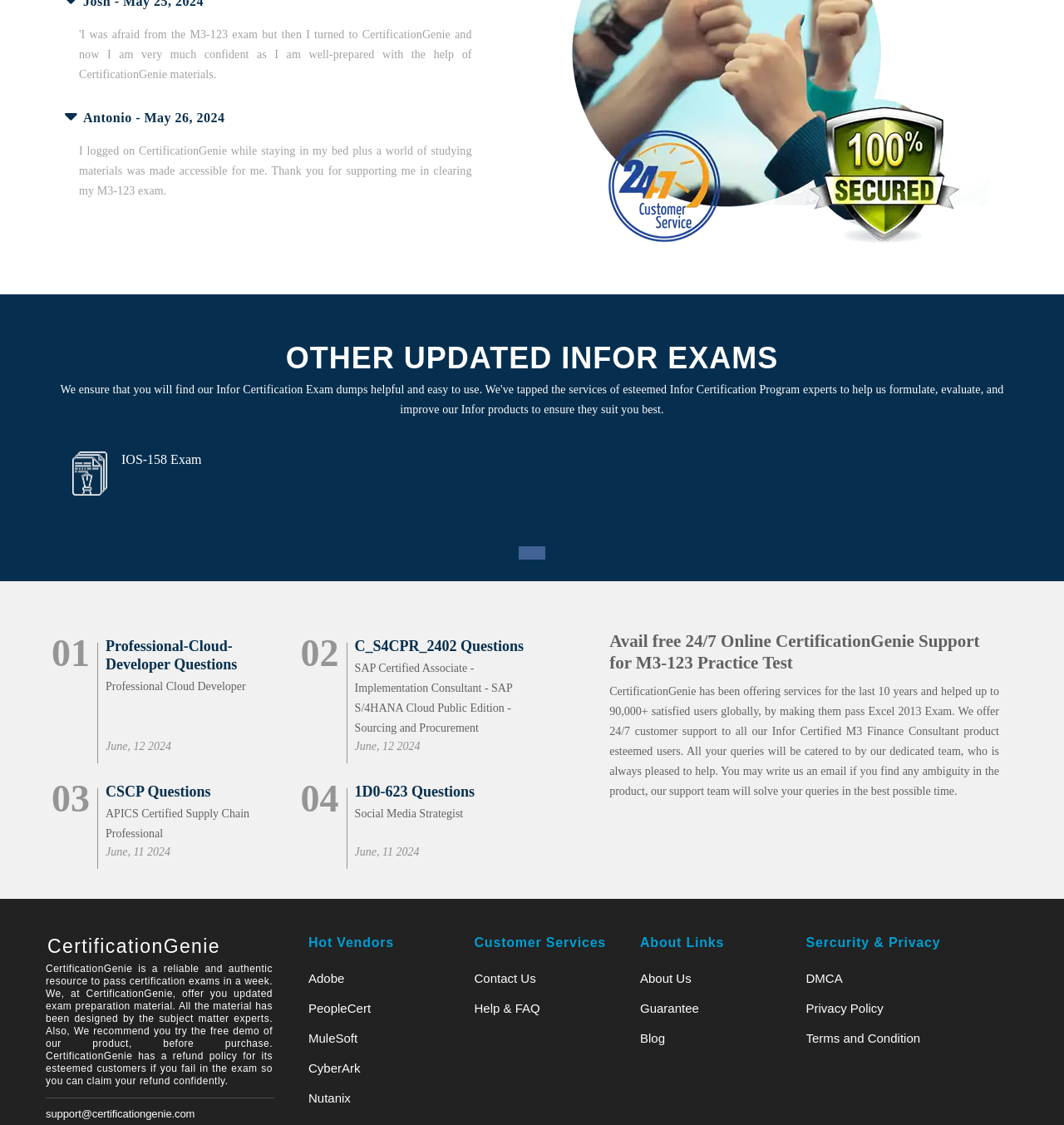Identify the bounding box for the described UI element: "Adobe".

[0.29, 0.864, 0.324, 0.876]